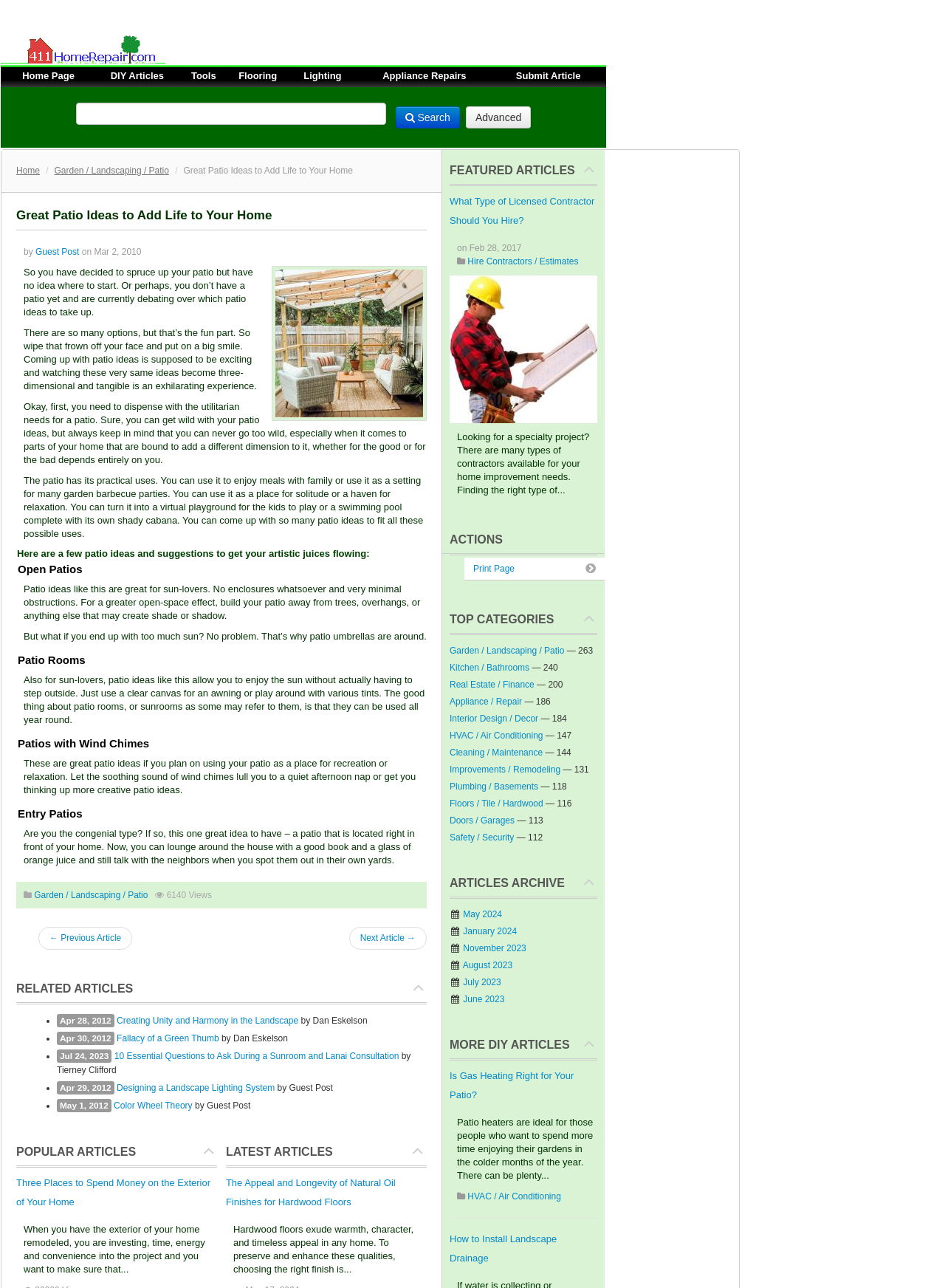What is the function of wind chimes in a patio?
Refer to the image and provide a detailed answer to the question.

According to the webpage, patios with wind chimes are great for recreation or relaxation, as the soothing sound of wind chimes can lull you to a quiet afternoon nap or get you thinking up more creative patio ideas.